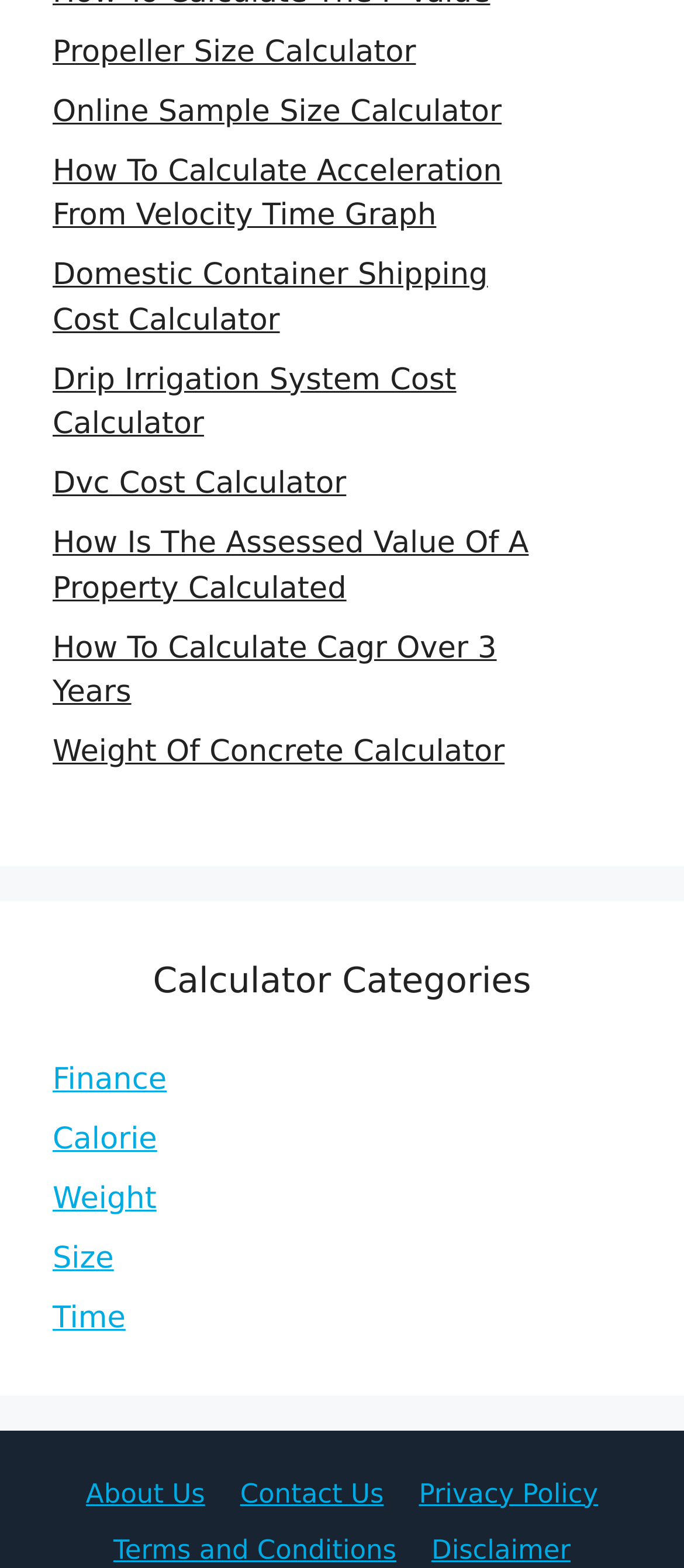Based on the image, provide a detailed and complete answer to the question: 
What is the purpose of the 'Drip Irrigation System Cost Calculator'?

Based on the name of the link 'Drip Irrigation System Cost Calculator', I inferred that its purpose is to calculate the cost of a drip irrigation system.